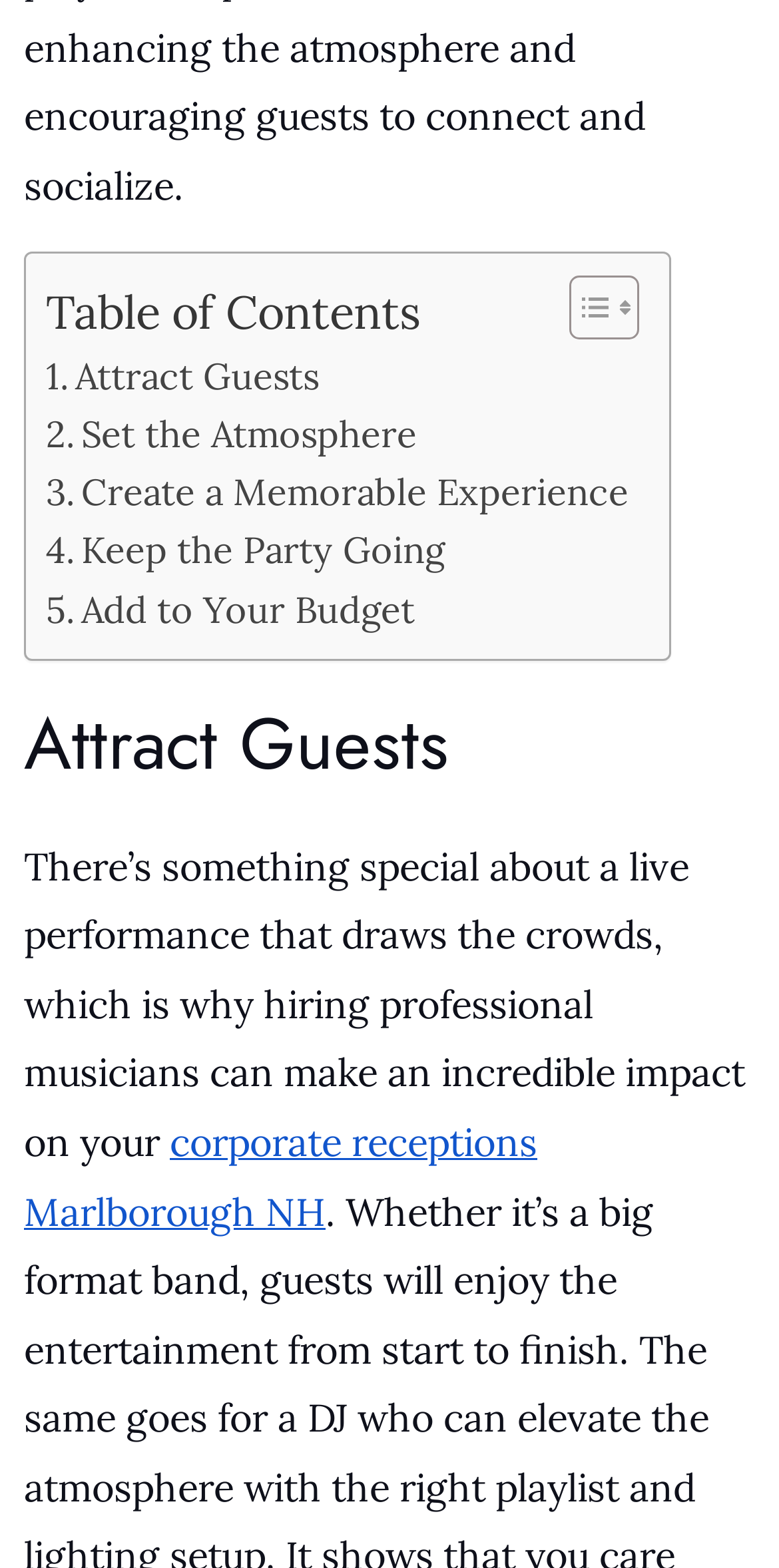Predict the bounding box of the UI element based on this description: "Attract Guests".

[0.059, 0.221, 0.409, 0.259]